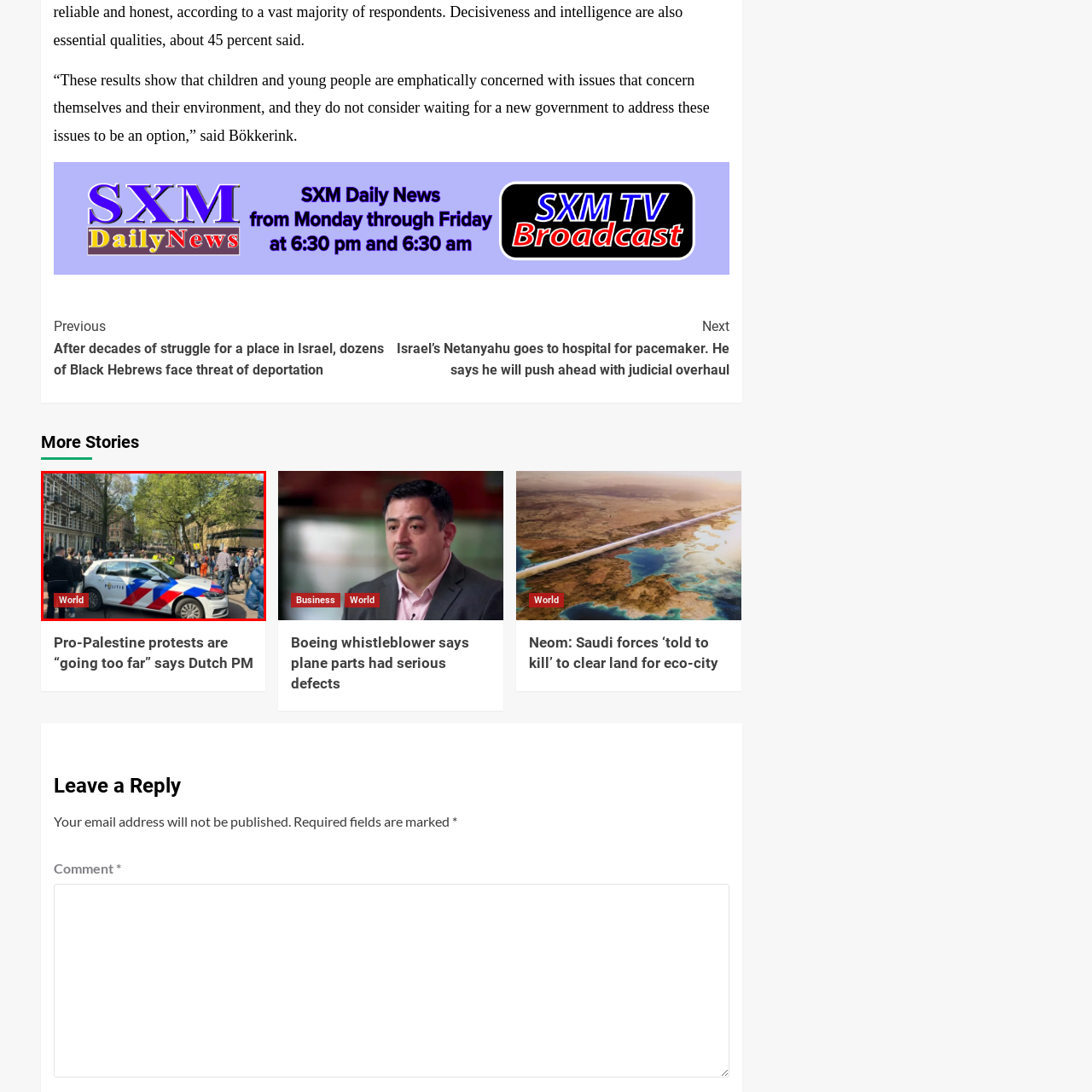Observe the image enclosed by the red rectangle, then respond to the question in one word or phrase:
What type of buildings are in the backdrop?

Historical